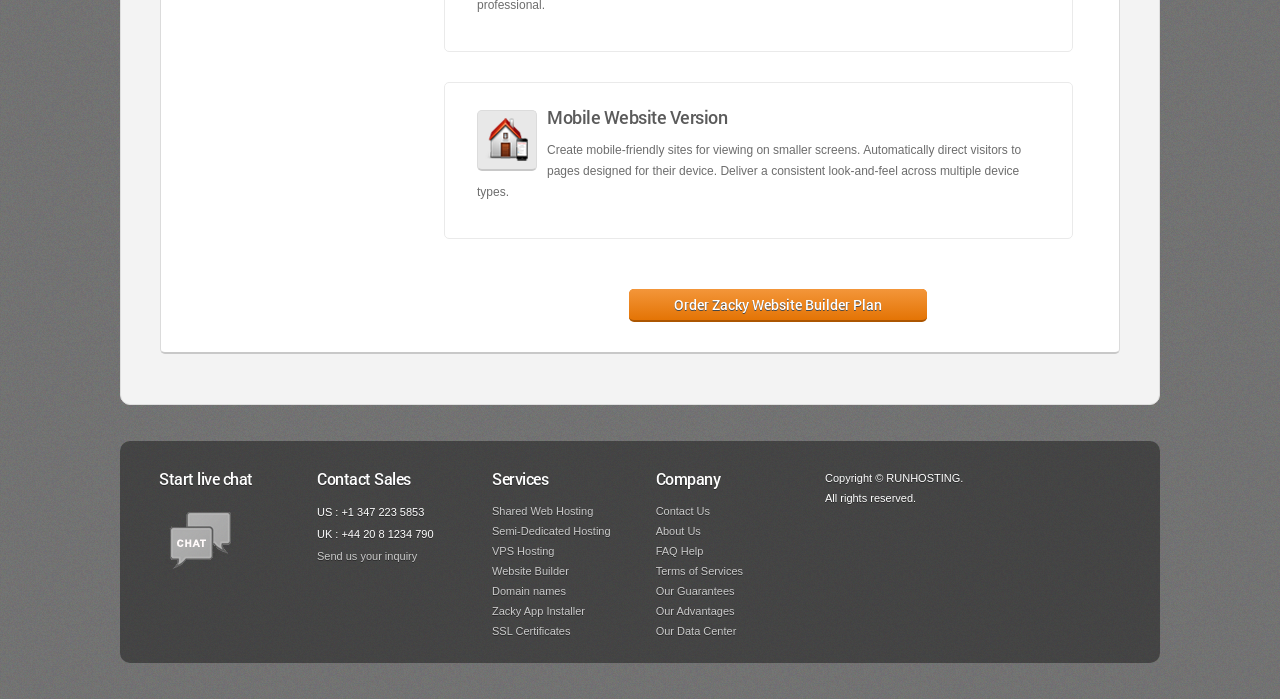Please identify the bounding box coordinates of the element's region that I should click in order to complete the following instruction: "Create mobile-friendly sites". The bounding box coordinates consist of four float numbers between 0 and 1, i.e., [left, top, right, bottom].

[0.491, 0.413, 0.724, 0.461]